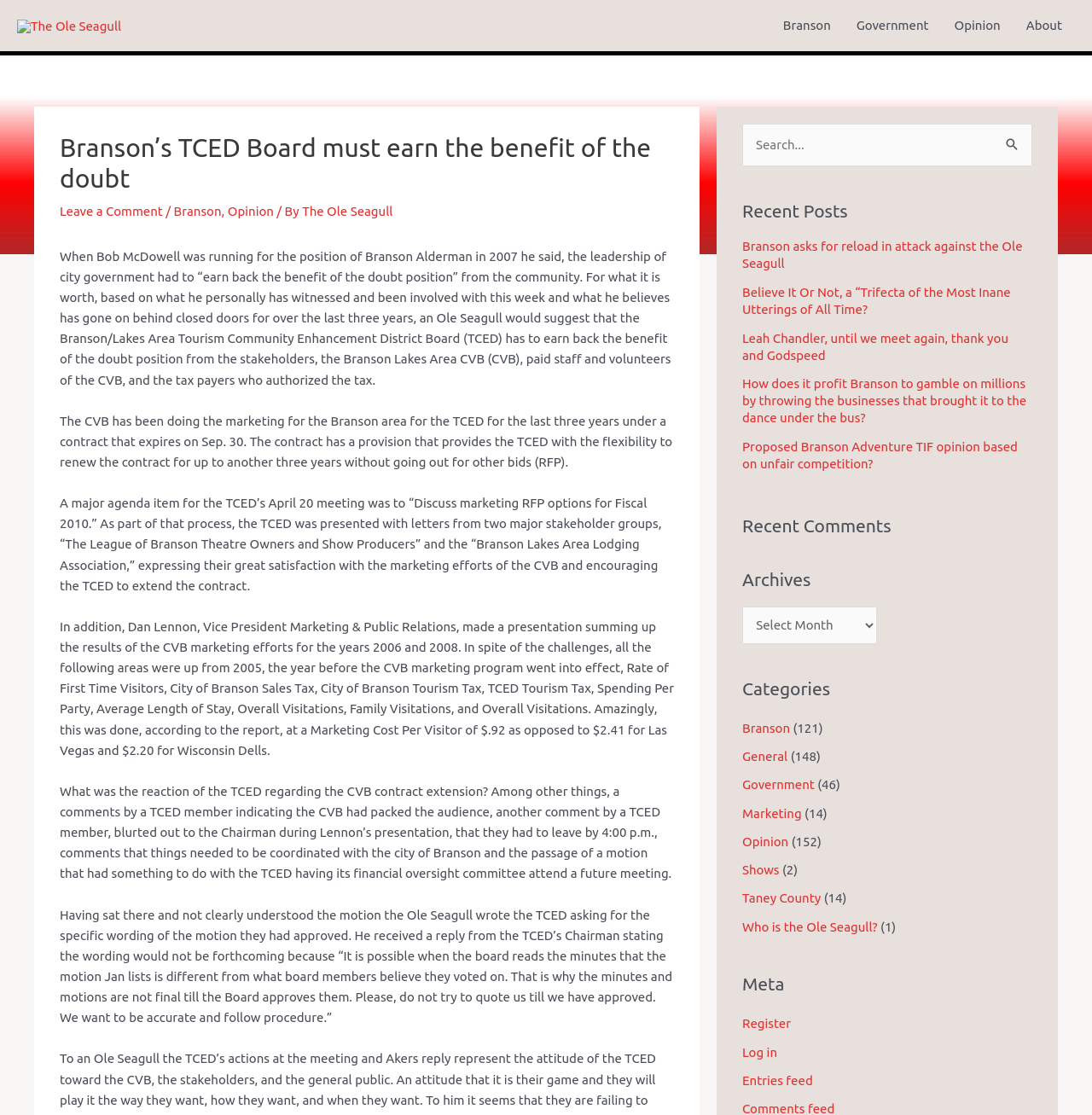Please identify the bounding box coordinates of the element's region that should be clicked to execute the following instruction: "Read HEALTH CARE news". The bounding box coordinates must be four float numbers between 0 and 1, i.e., [left, top, right, bottom].

None